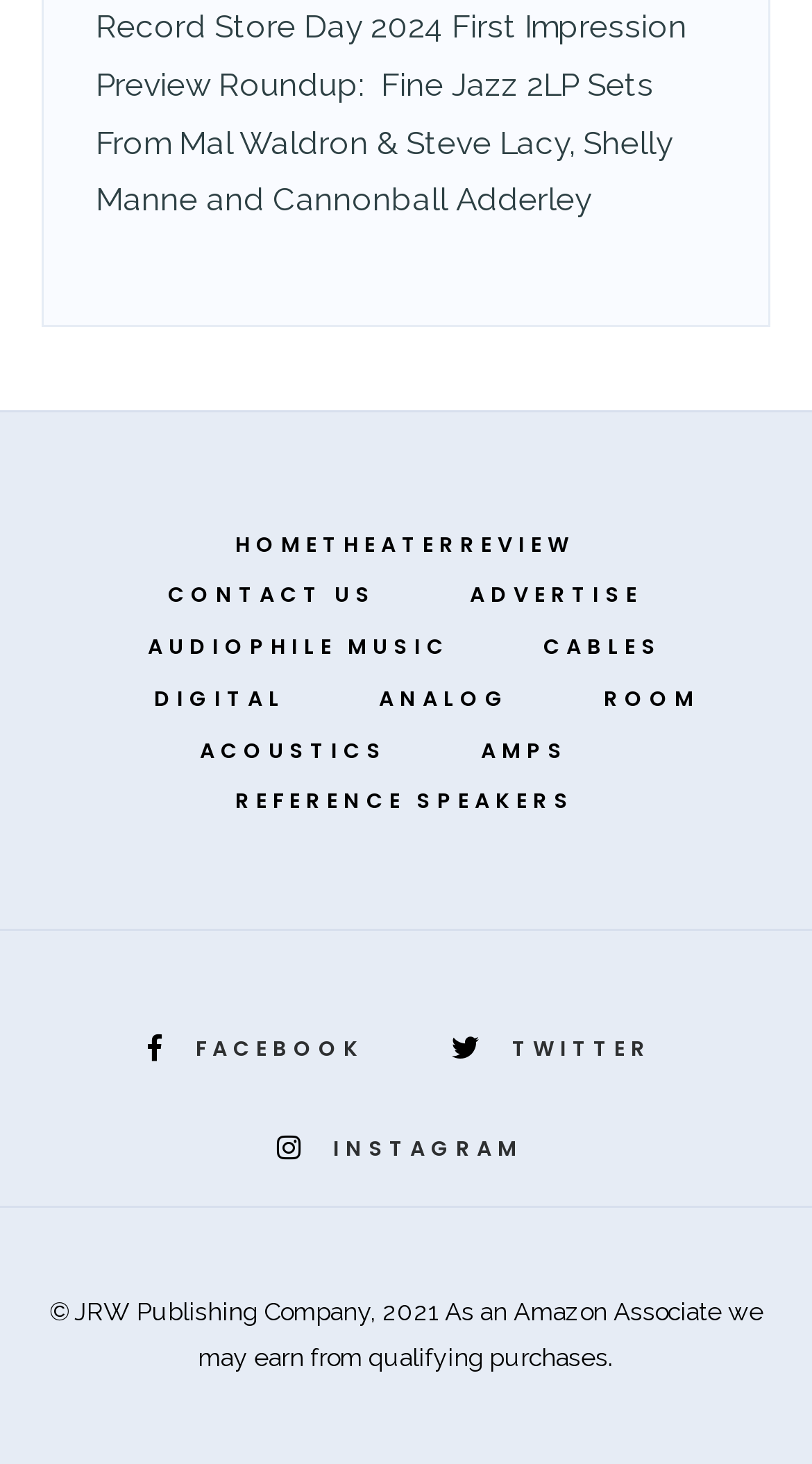Determine the bounding box coordinates for the UI element matching this description: "Reference Speakers".

[0.277, 0.53, 0.721, 0.565]